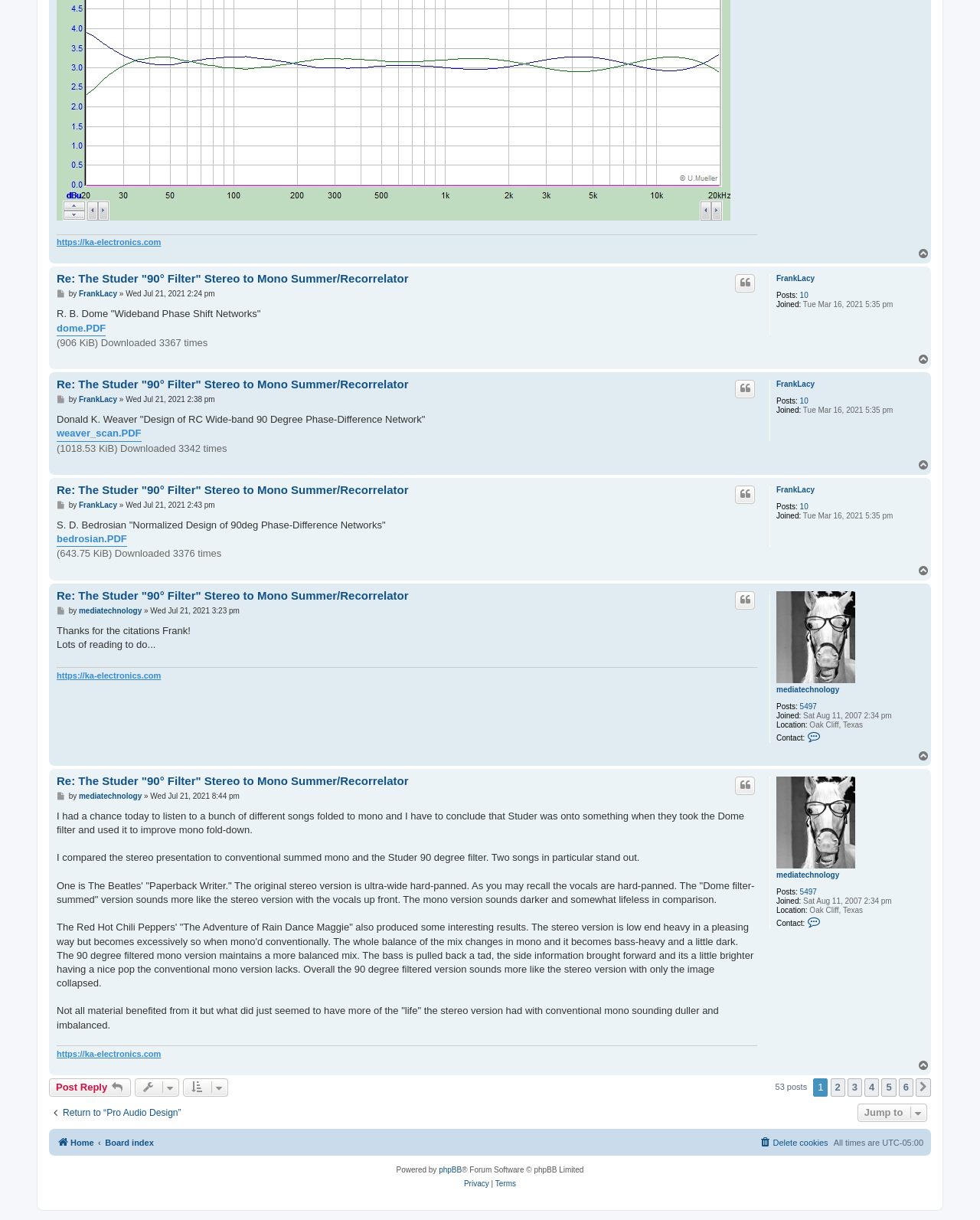Provide the bounding box coordinates for the area that should be clicked to complete the instruction: "Download the file dome.PDF".

[0.058, 0.263, 0.108, 0.275]